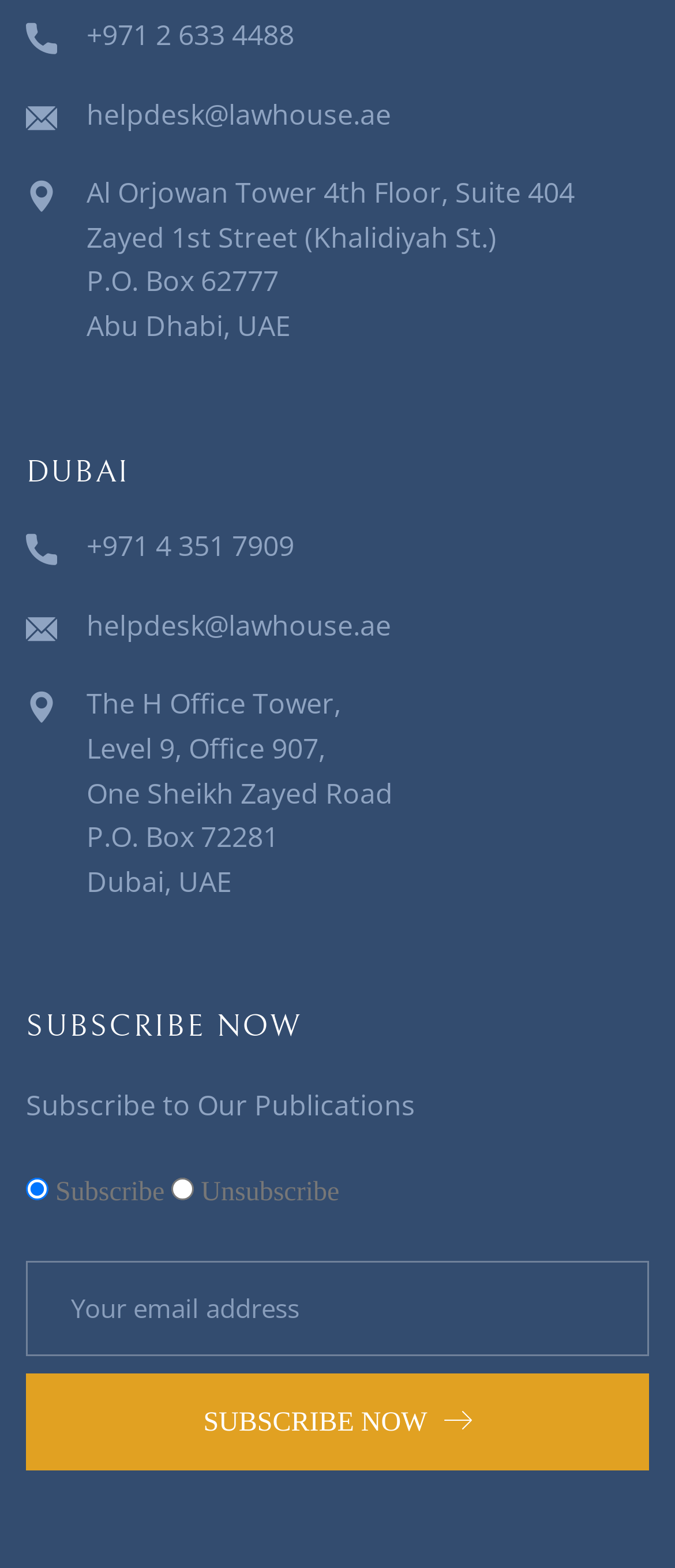Provide the bounding box coordinates for the area that should be clicked to complete the instruction: "Call Dubai office".

[0.128, 0.336, 0.436, 0.36]